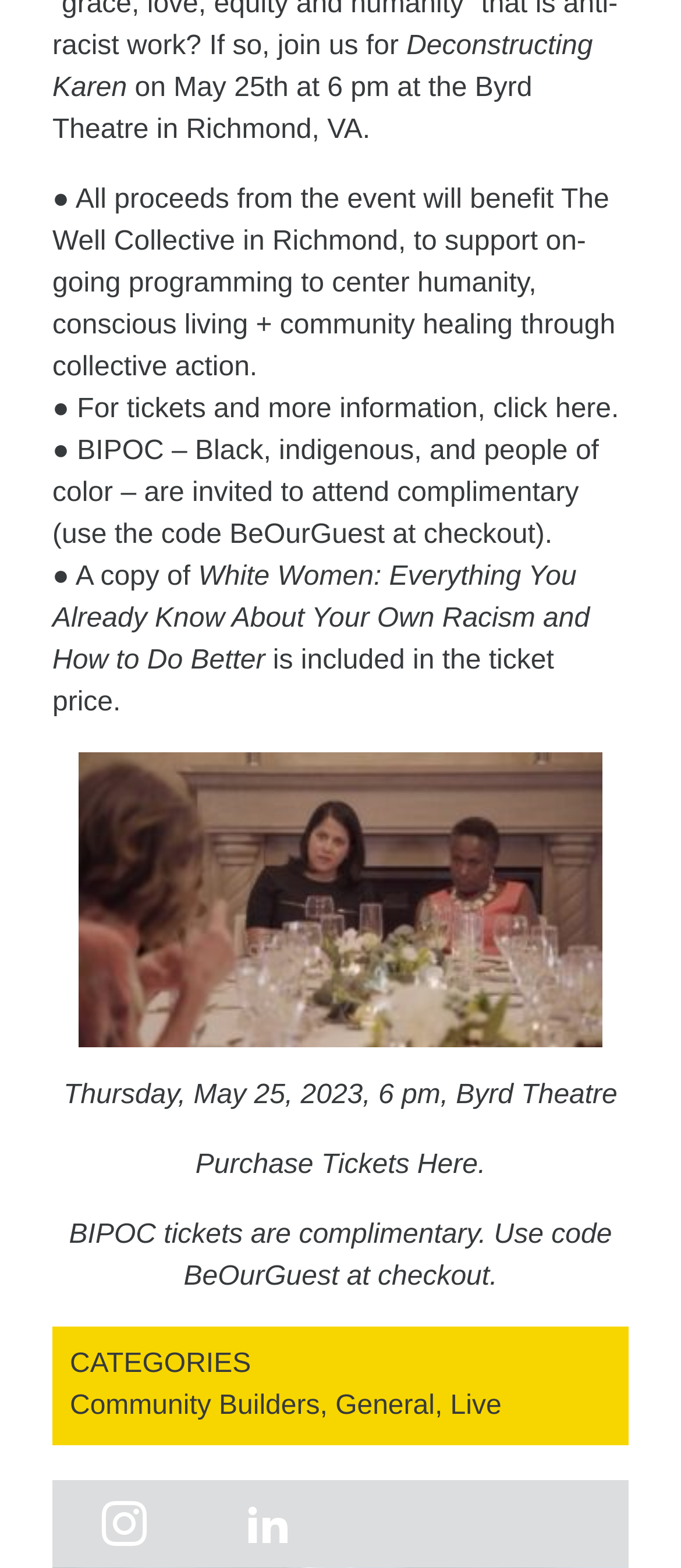Using the given description, provide the bounding box coordinates formatted as (top-left x, top-left y, bottom-right x, bottom-right y), with all values being floating point numbers between 0 and 1. Description: Purchase Tickets Here

[0.287, 0.734, 0.702, 0.753]